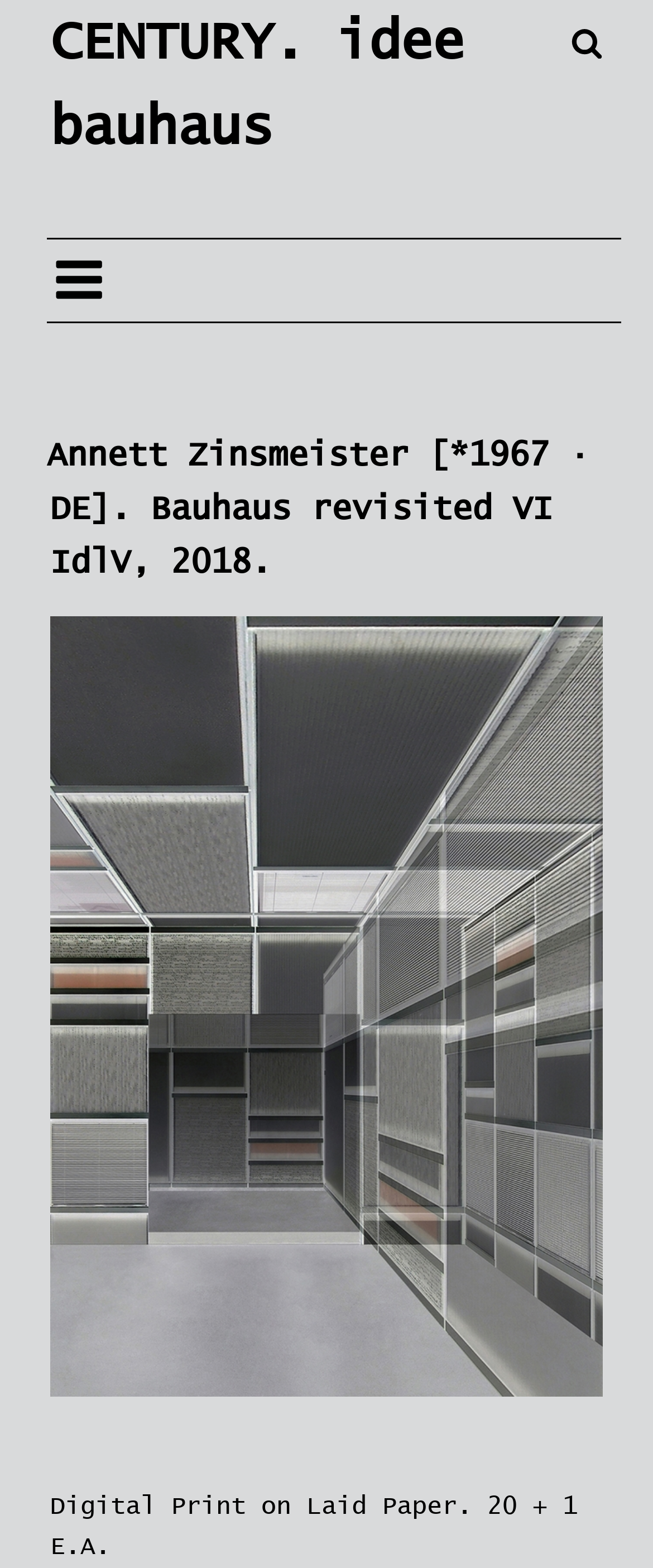What is the year of creation of the artwork?
Based on the screenshot, provide a one-word or short-phrase response.

2018